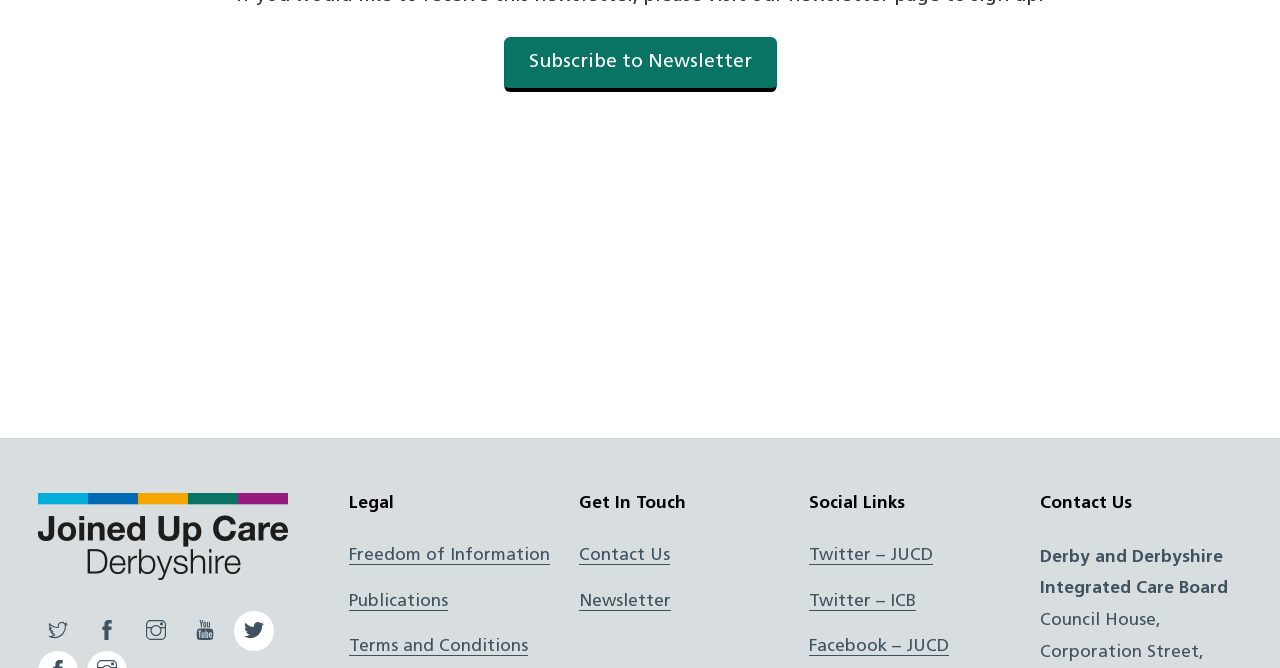Determine the bounding box coordinates for the element that should be clicked to follow this instruction: "View Terms and Conditions". The coordinates should be given as four float numbers between 0 and 1, in the format [left, top, right, bottom].

[0.273, 0.955, 0.412, 0.982]